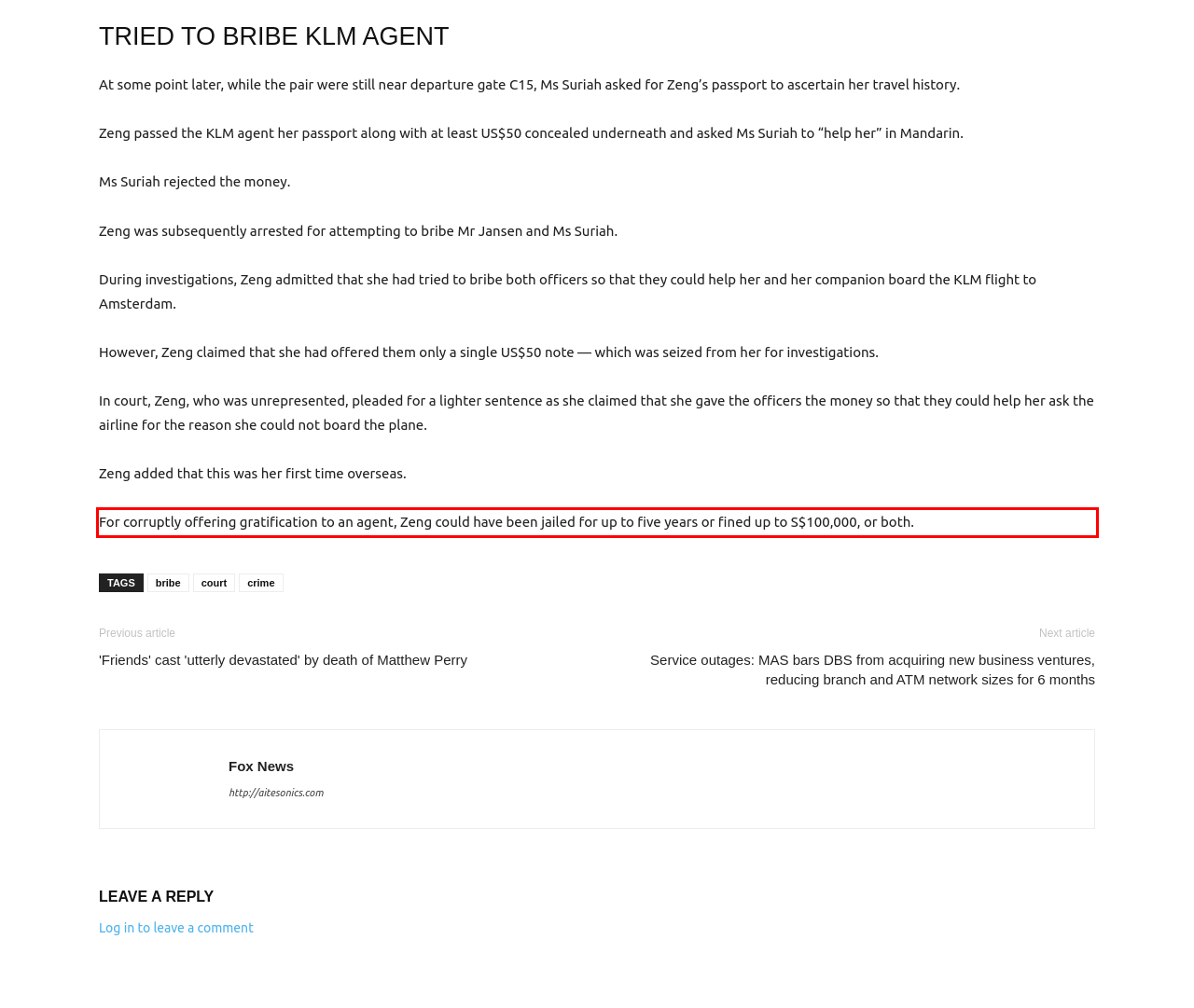You are provided with a screenshot of a webpage containing a red bounding box. Please extract the text enclosed by this red bounding box.

For corruptly offering gratification to an agent, Zeng could have been jailed for up to five years or fined up to S$100,000, or both.